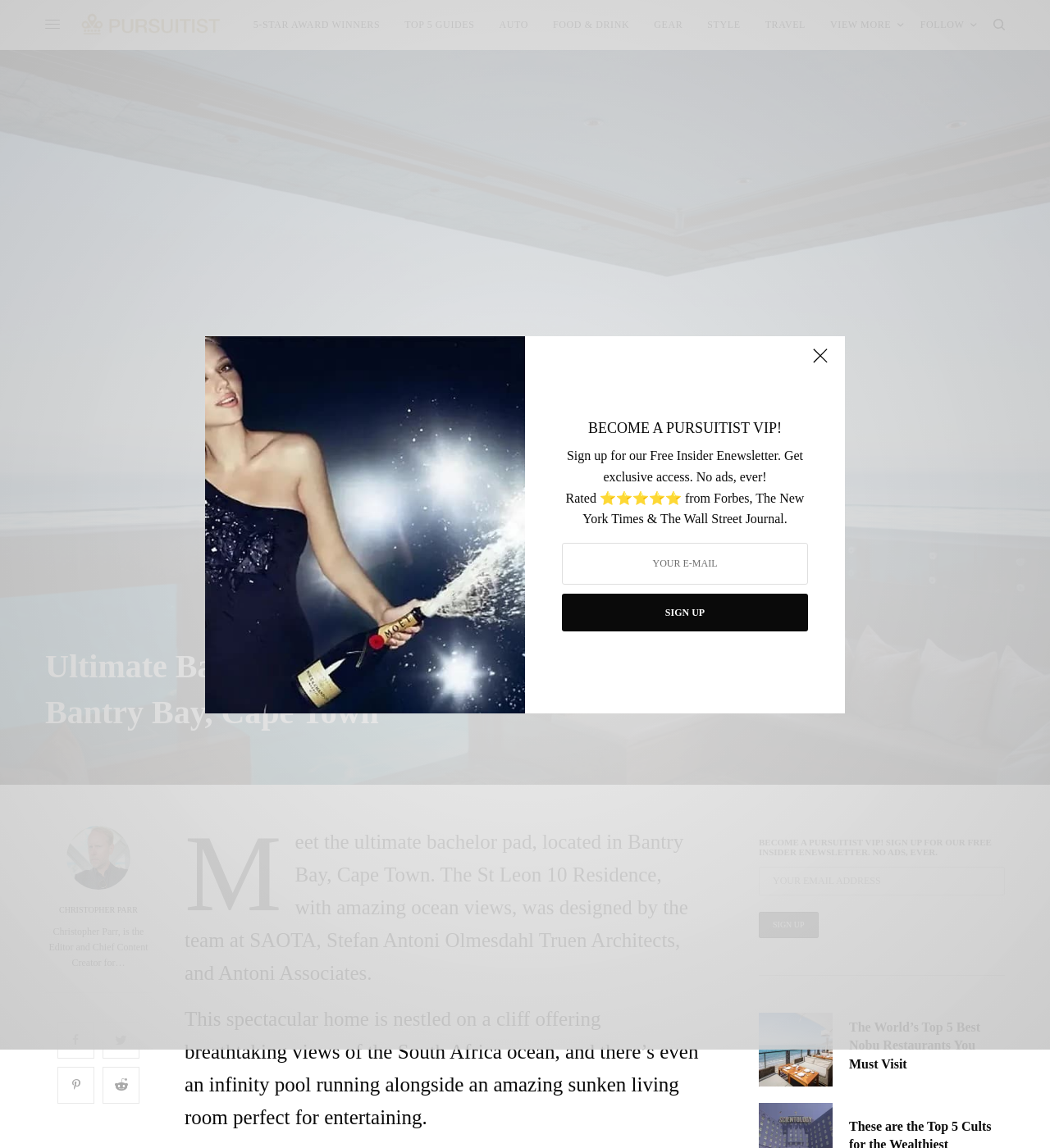Please predict the bounding box coordinates of the element's region where a click is necessary to complete the following instruction: "Sign up for the newsletter". The coordinates should be represented by four float numbers between 0 and 1, i.e., [left, top, right, bottom].

[0.535, 0.517, 0.77, 0.55]